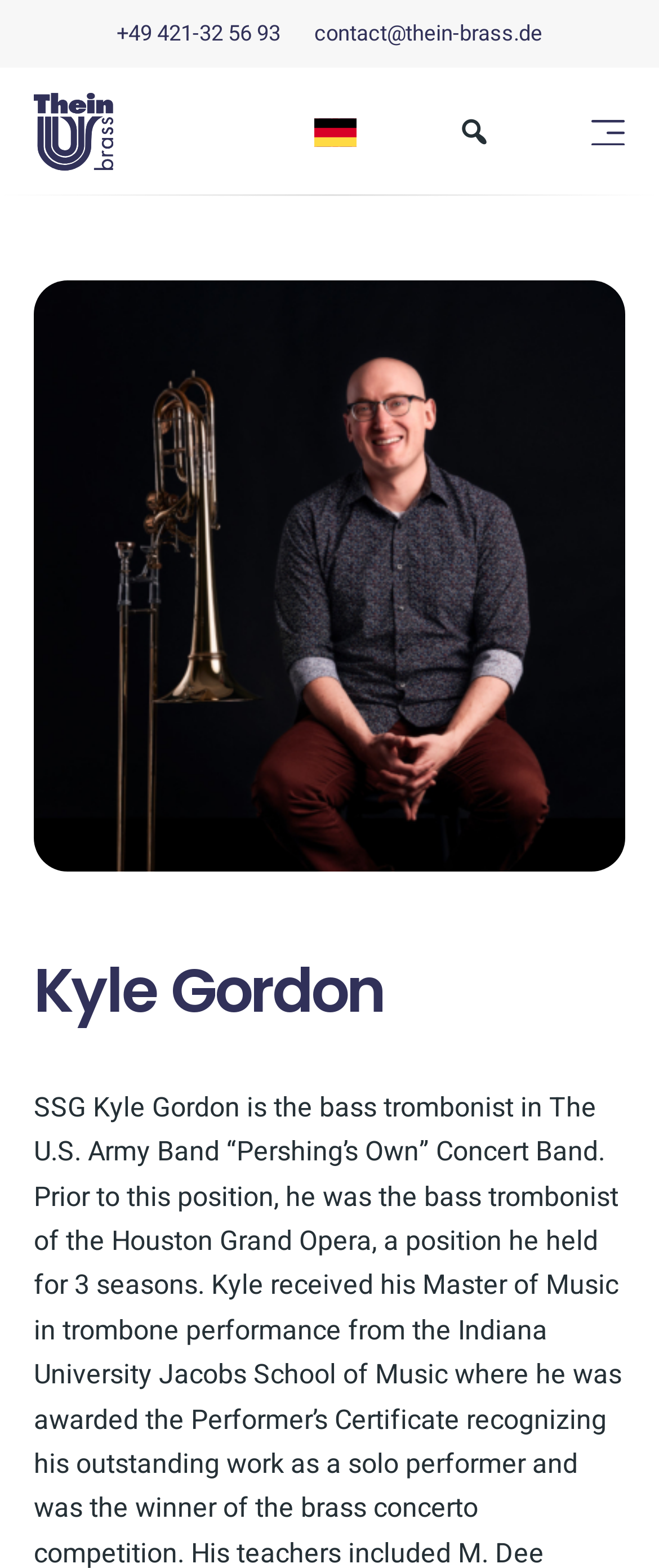Identify the bounding box coordinates for the UI element mentioned here: "alt="Thein Logo"". Provide the coordinates as four float values between 0 and 1, i.e., [left, top, right, bottom].

[0.051, 0.06, 0.171, 0.109]